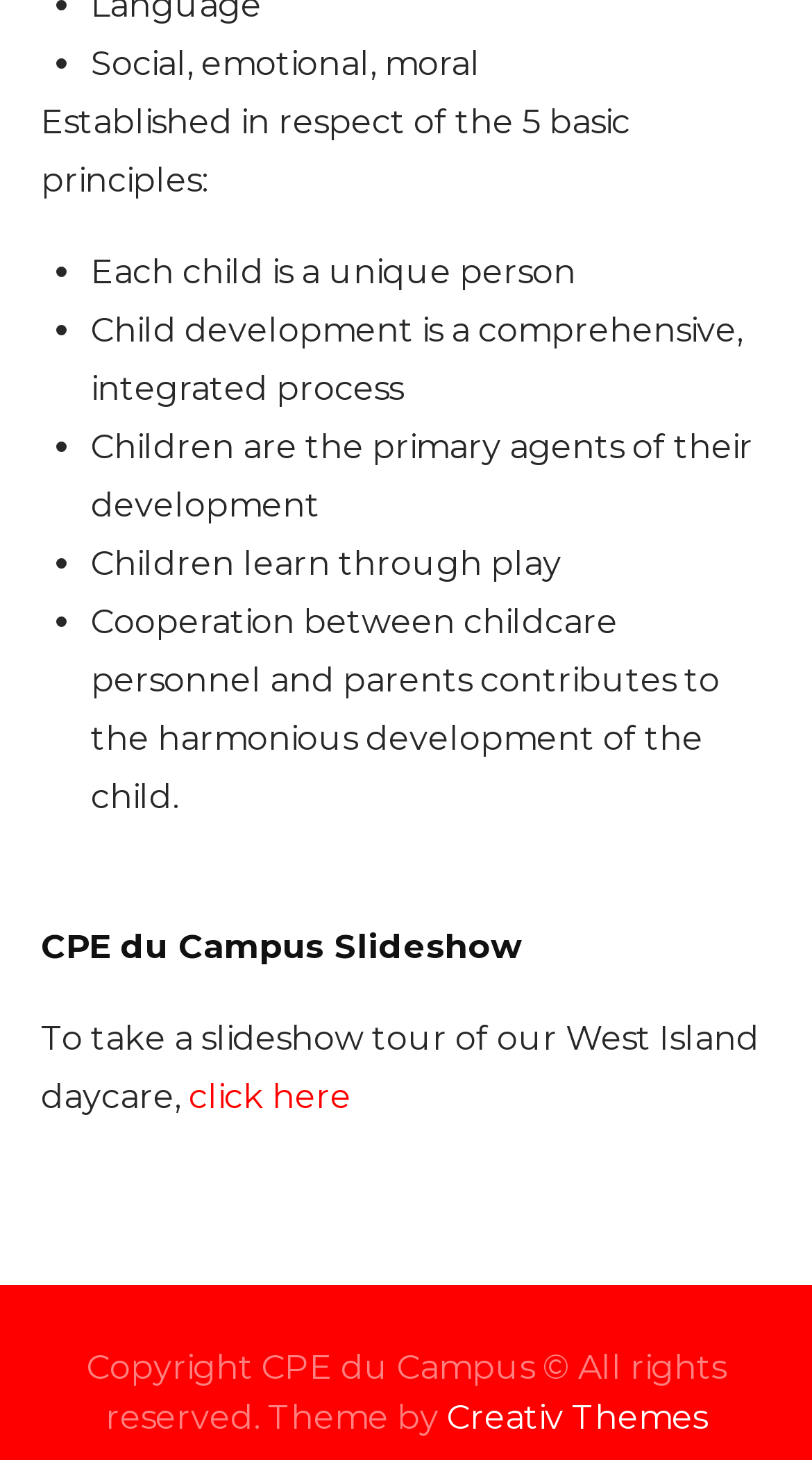Give the bounding box coordinates for the element described by: "Terms of Use & Privacy".

None